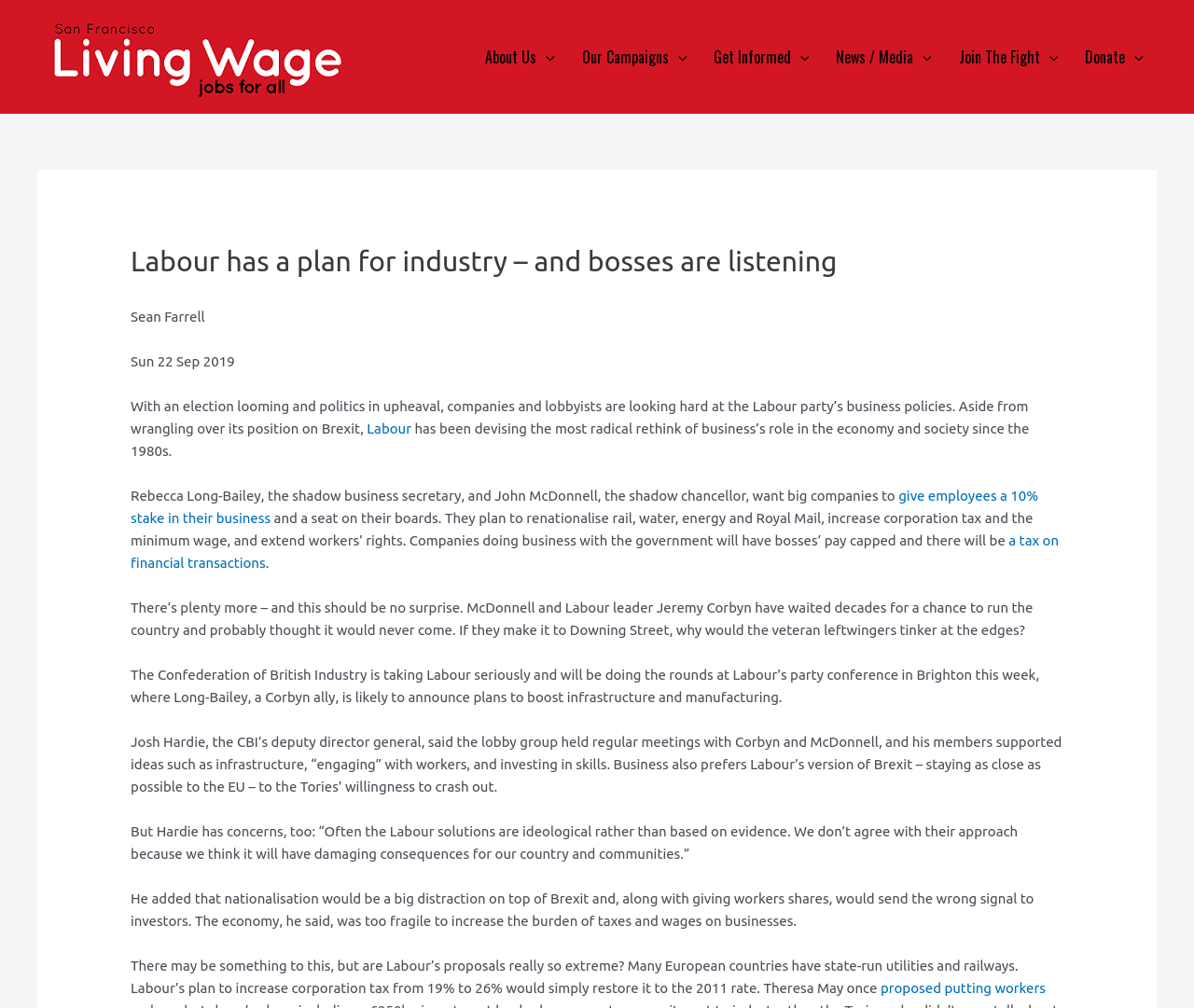Generate the text content of the main heading of the webpage.

Labour has a plan for industry – and bosses are listening